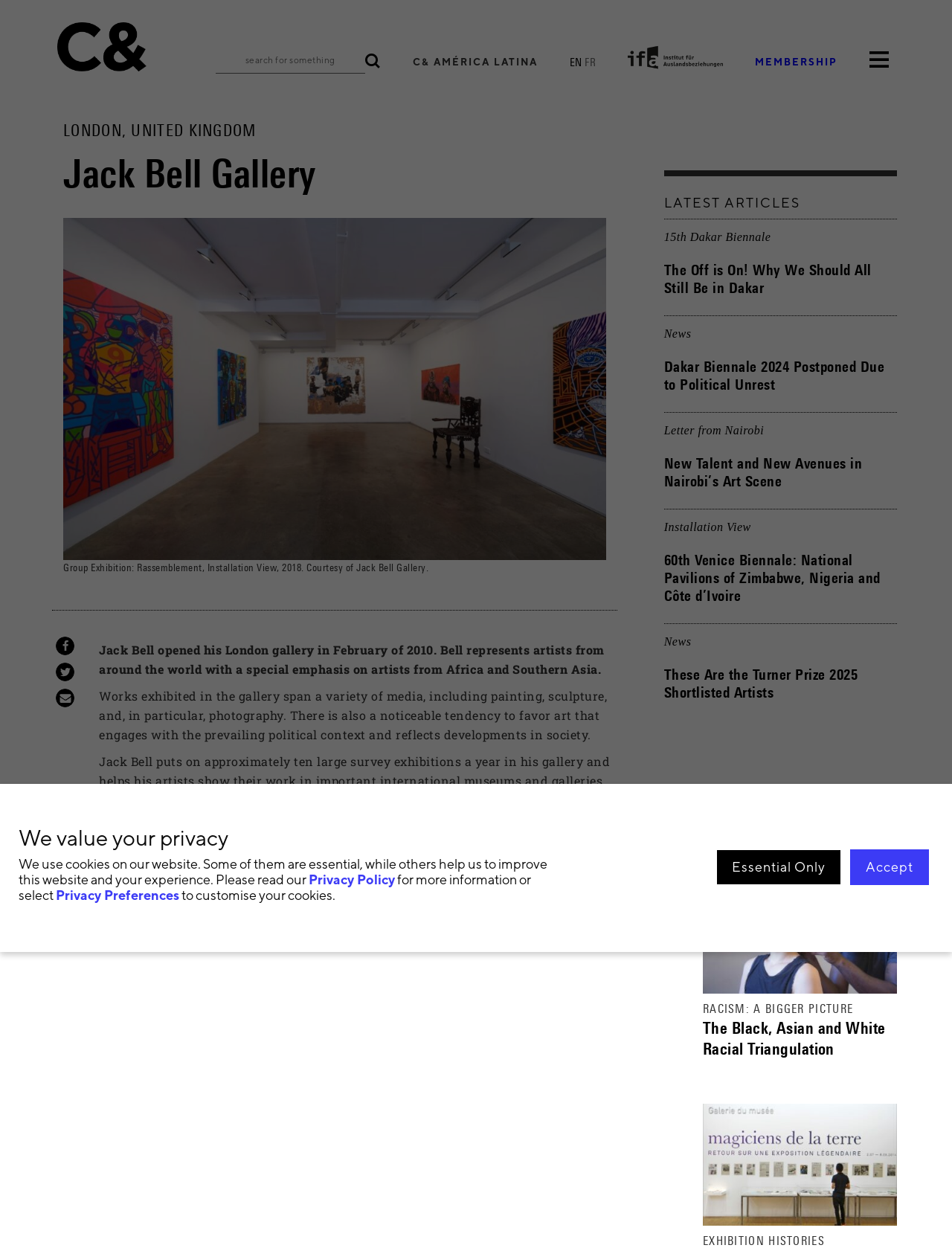Please specify the coordinates of the bounding box for the element that should be clicked to carry out this instruction: "share on Facebook". The coordinates must be four float numbers between 0 and 1, formatted as [left, top, right, bottom].

[0.059, 0.51, 0.078, 0.525]